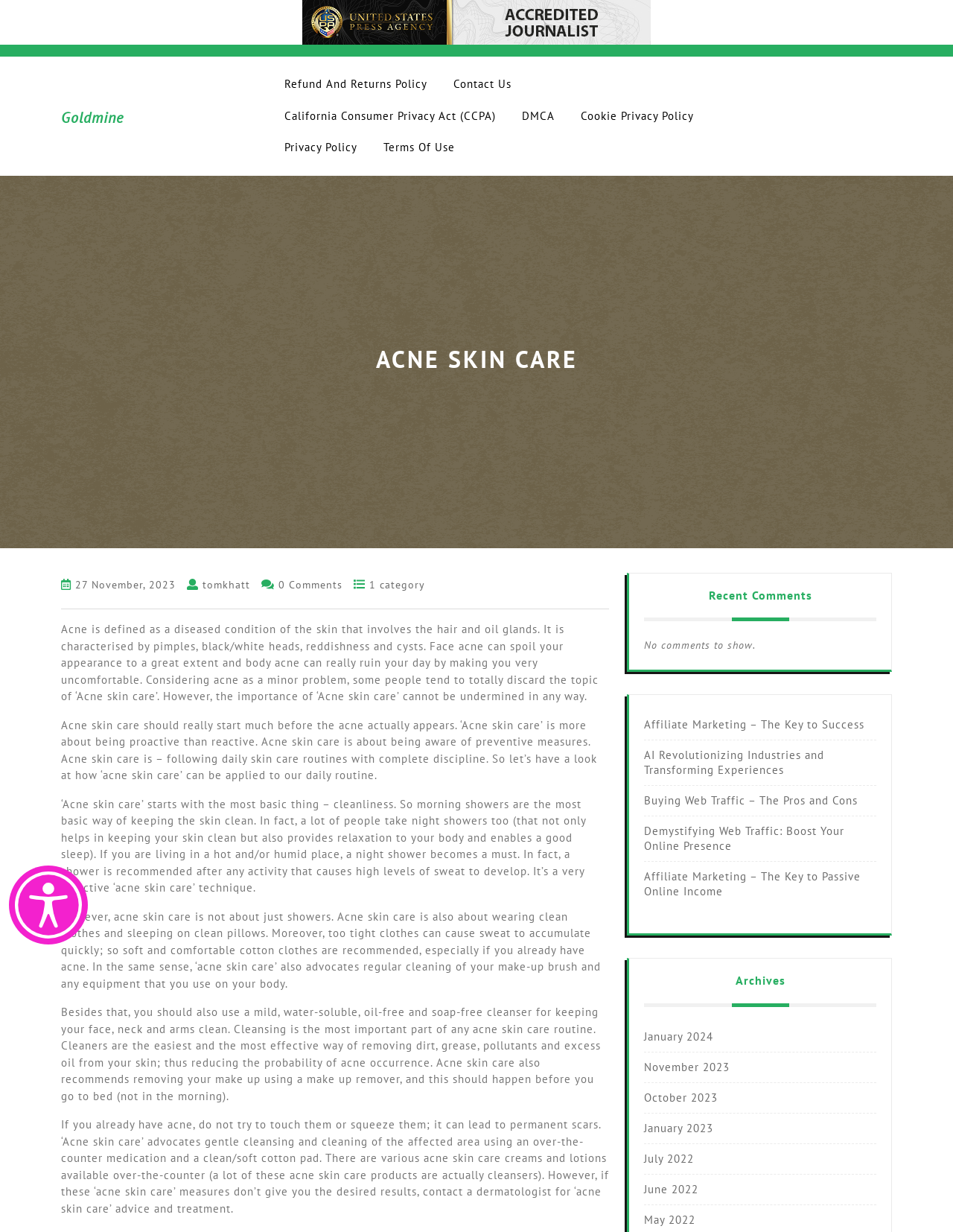Based on the image, please elaborate on the answer to the following question:
What should be avoided when having acne?

The webpage advises against touching or squeezing acne, as it can lead to permanent scars, and instead recommends gentle cleansing and cleaning of the affected area using an over-the-counter medication and a clean/soft cotton pad.